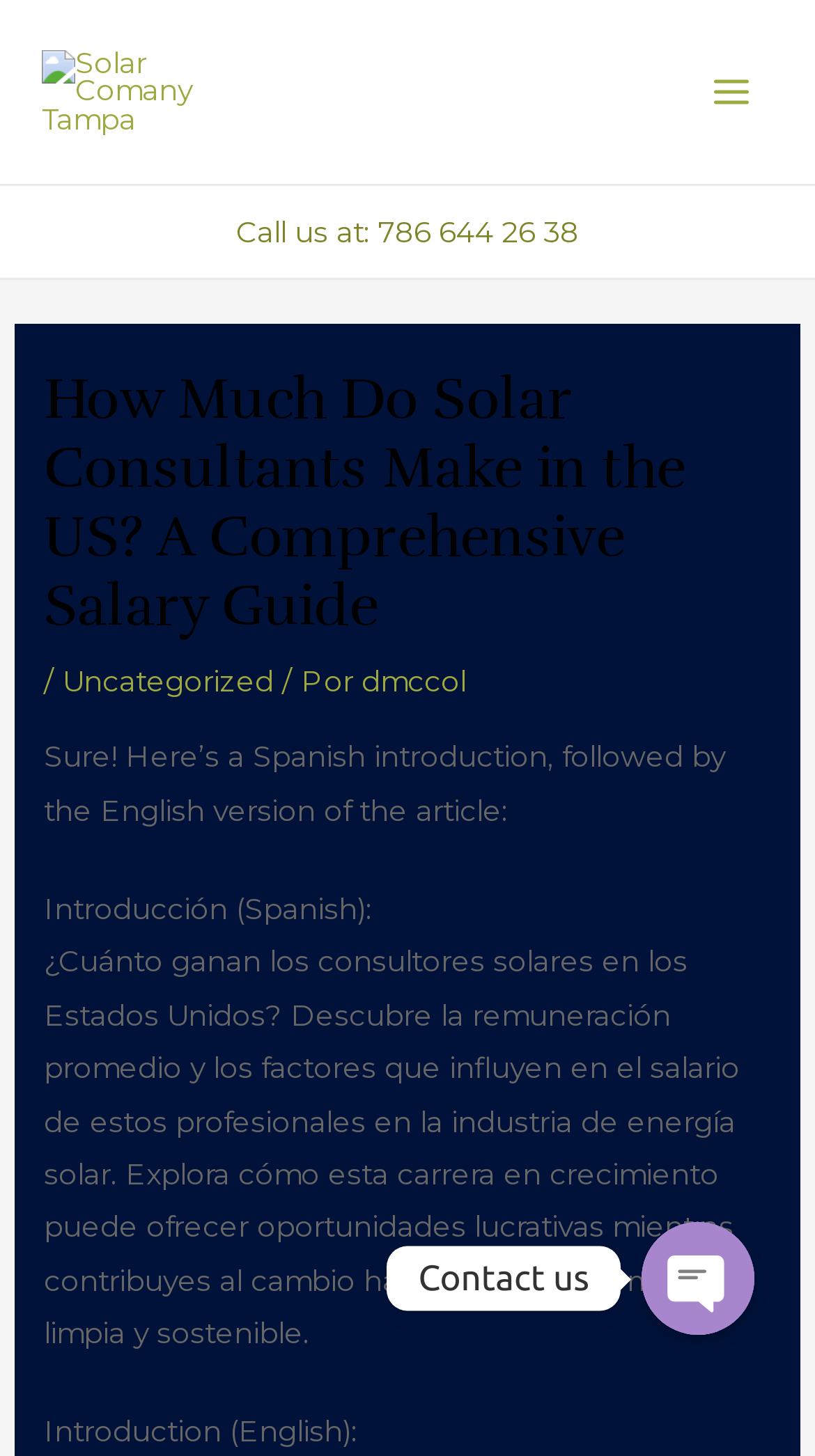Extract the main title from the webpage and generate its text.

How Much Do Solar Consultants Make in the US? A Comprehensive Salary Guide